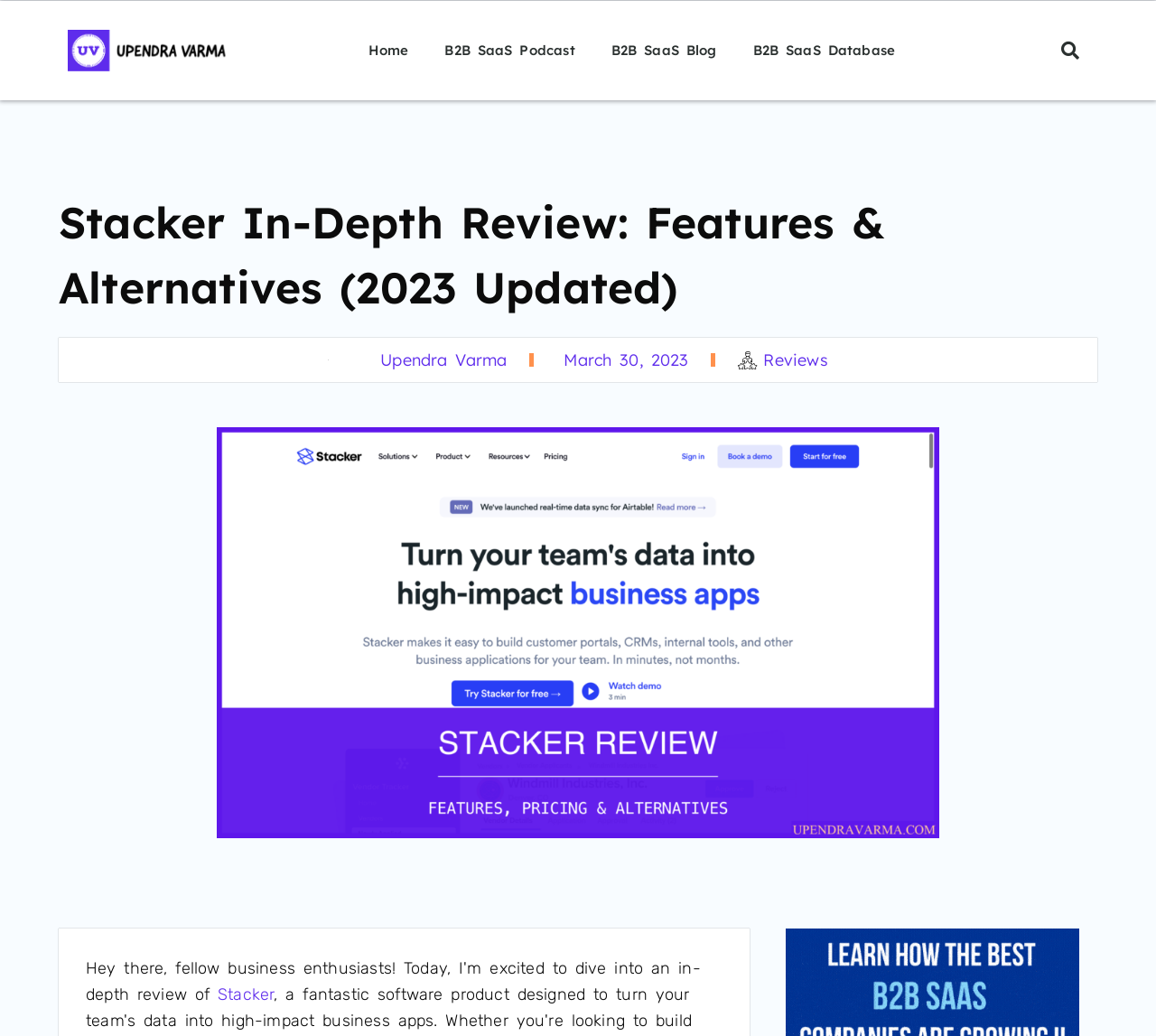What is the date of this review?
Please look at the screenshot and answer in one word or a short phrase.

March 30, 2023